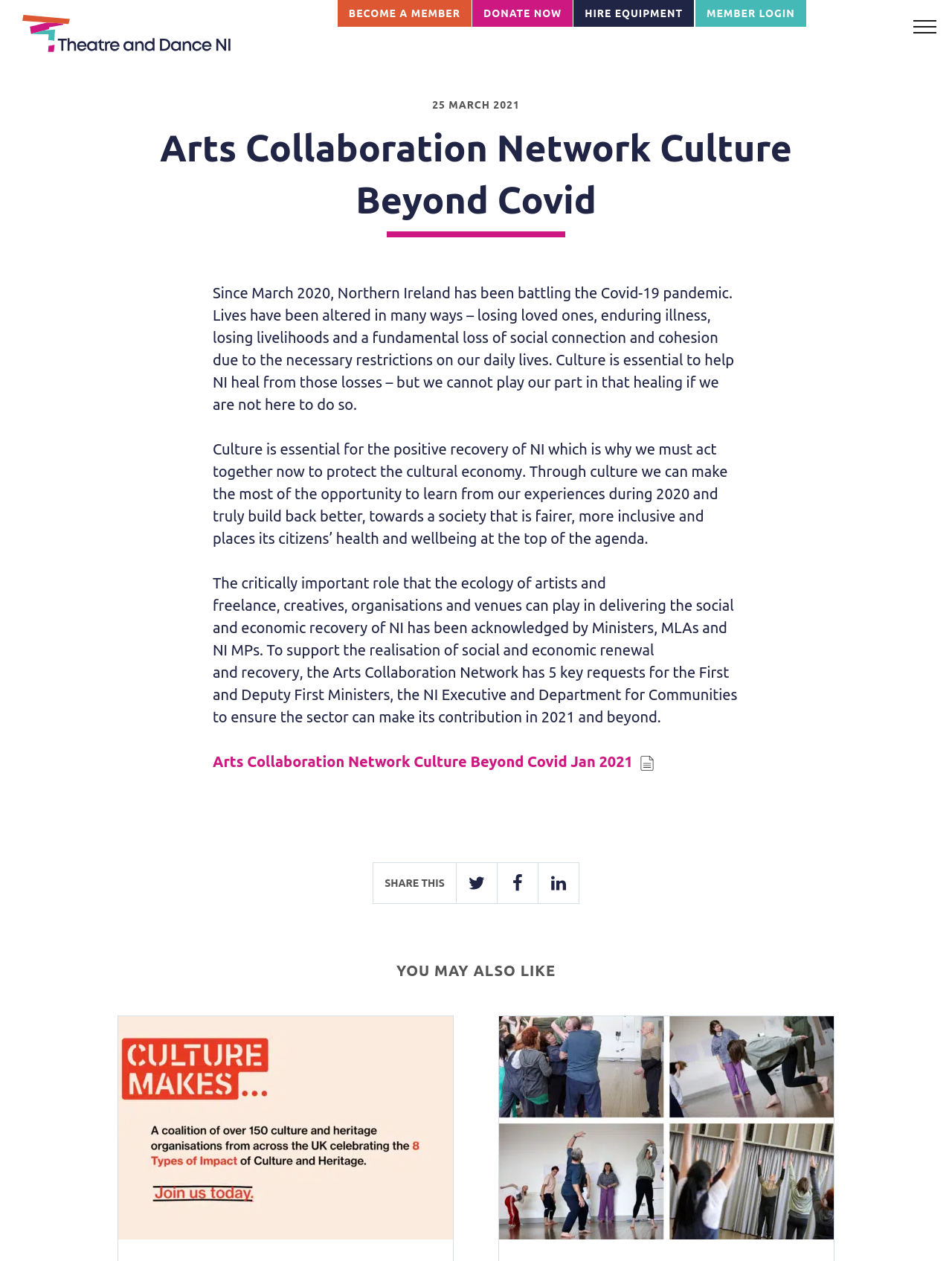Pinpoint the bounding box coordinates of the clickable area necessary to execute the following instruction: "Click the 'HIRE EQUIPMENT' link". The coordinates should be given as four float numbers between 0 and 1, namely [left, top, right, bottom].

[0.602, 0.0, 0.73, 0.022]